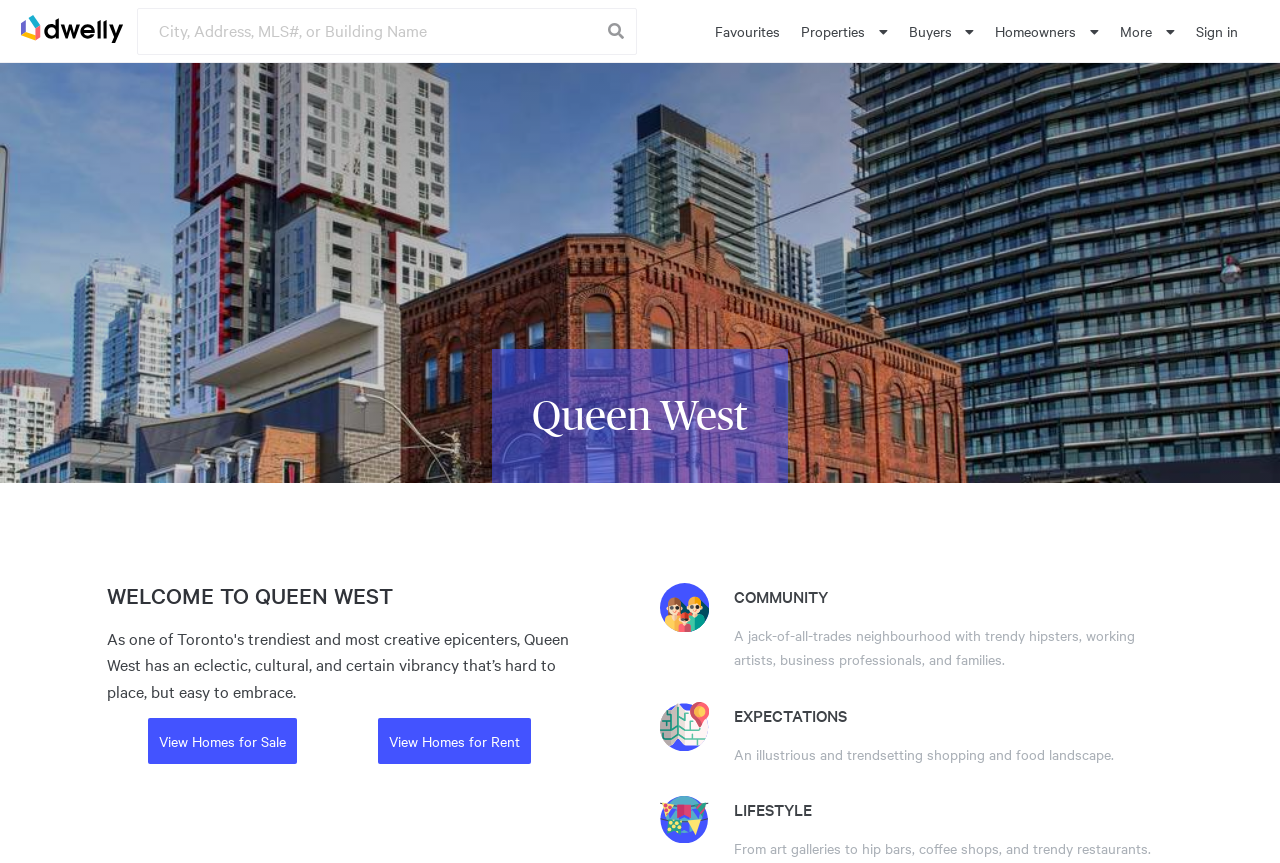Provide a short answer to the following question with just one word or phrase: What are the categories of information provided about Queen West?

Community, Expectations, Lifestyle